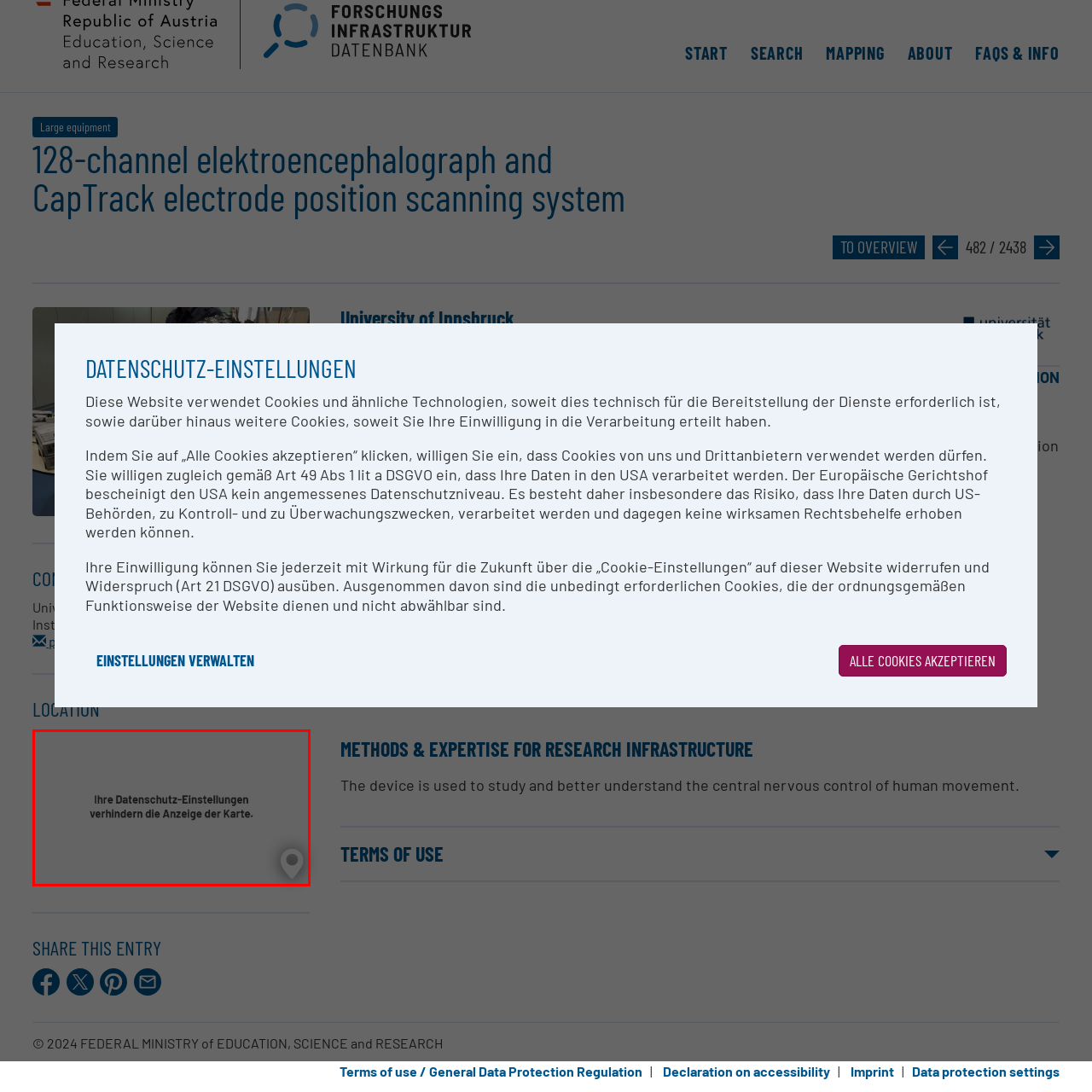What is the purpose of the map marker icon?
Focus on the red-bounded area of the image and reply with one word or a short phrase.

Location services or mapping features